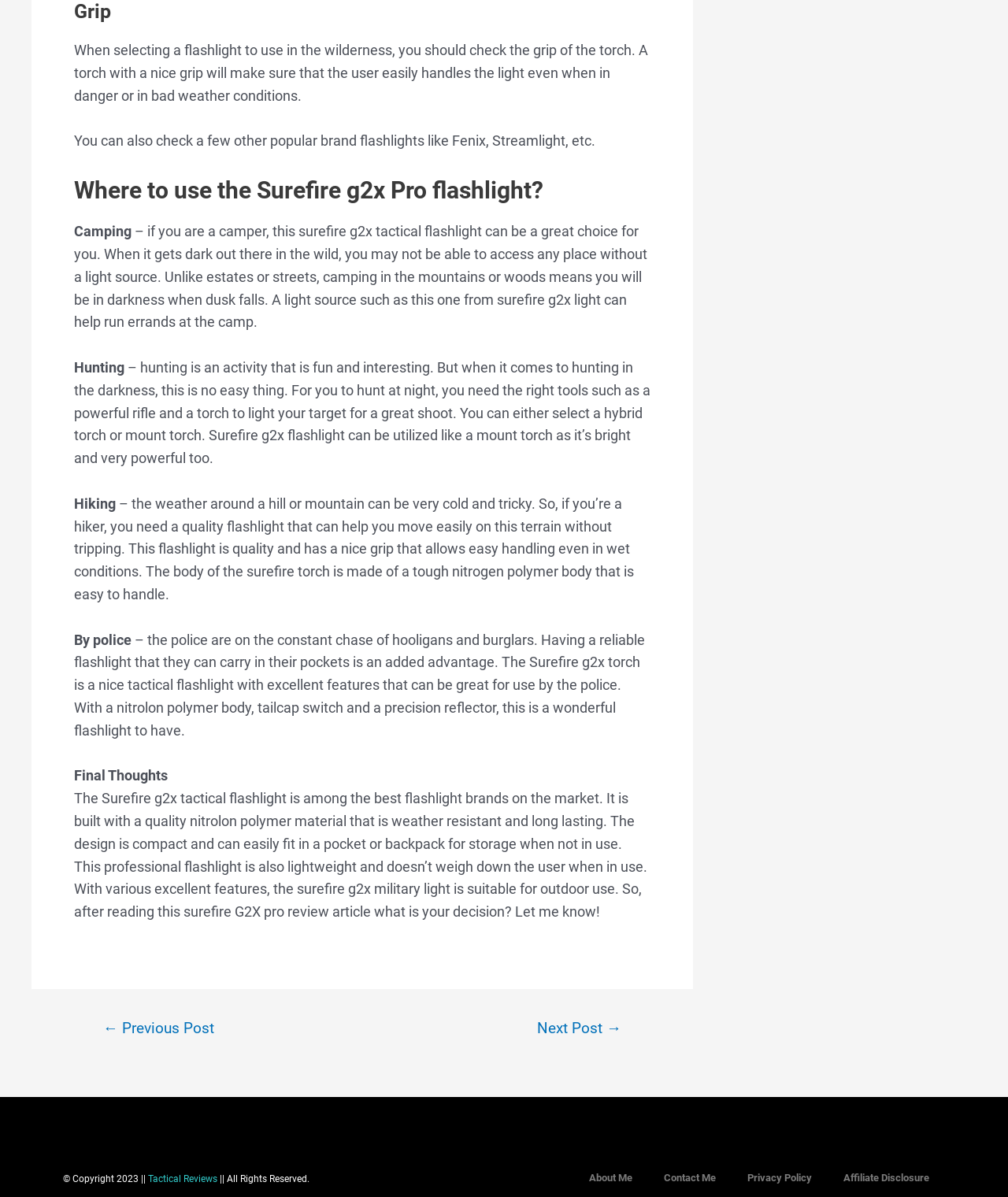Please find the bounding box coordinates in the format (top-left x, top-left y, bottom-right x, bottom-right y) for the given element description. Ensure the coordinates are floating point numbers between 0 and 1. Description: Next Post →

[0.51, 0.852, 0.639, 0.865]